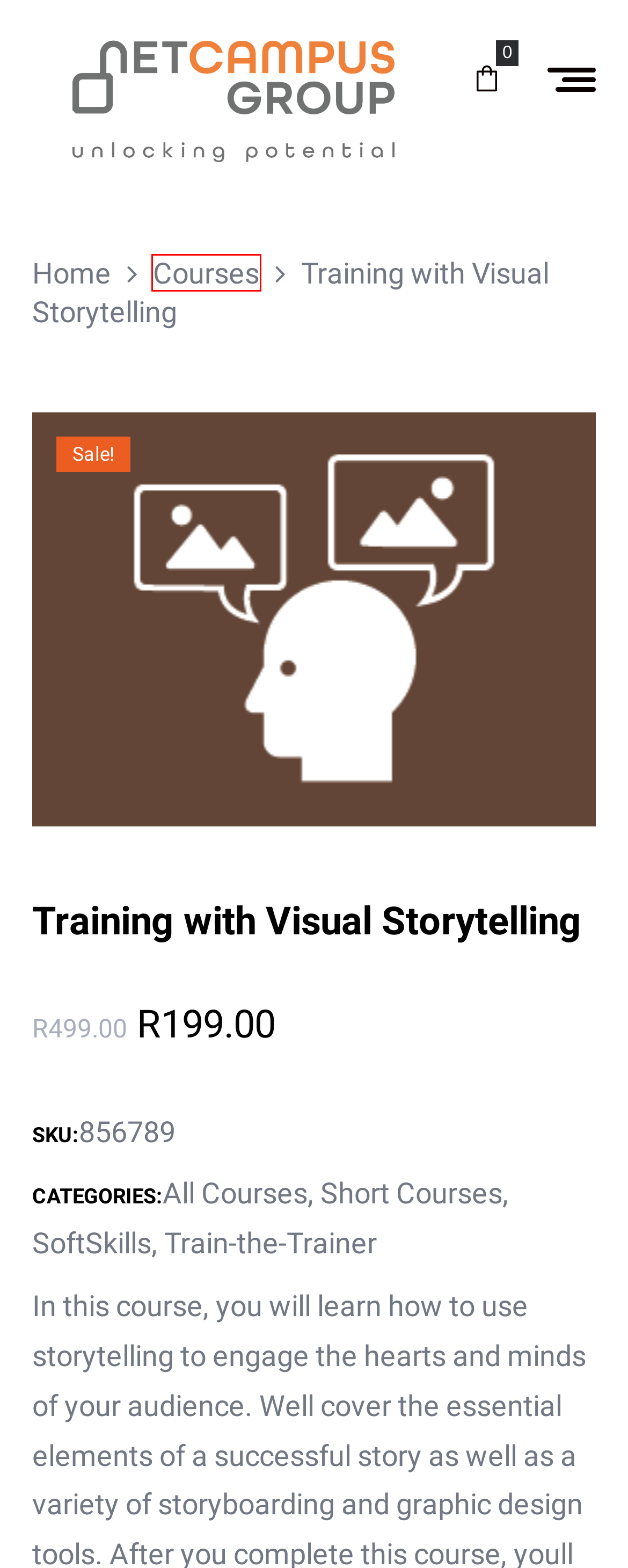You are looking at a screenshot of a webpage with a red bounding box around an element. Determine the best matching webpage description for the new webpage resulting from clicking the element in the red bounding box. Here are the descriptions:
A. All Courses – Netcampus eLearning
B. Cart – Netcampus eLearning
C. Train-the-Trainer – Netcampus eLearning
D. Short Courses – Netcampus eLearning
E. Microsoft SharePoint – Netcampus eLearning
F. Microsoft Publisher – Netcampus eLearning
G. SoftSkills – Netcampus eLearning
H. Shop – Netcampus eLearning

H